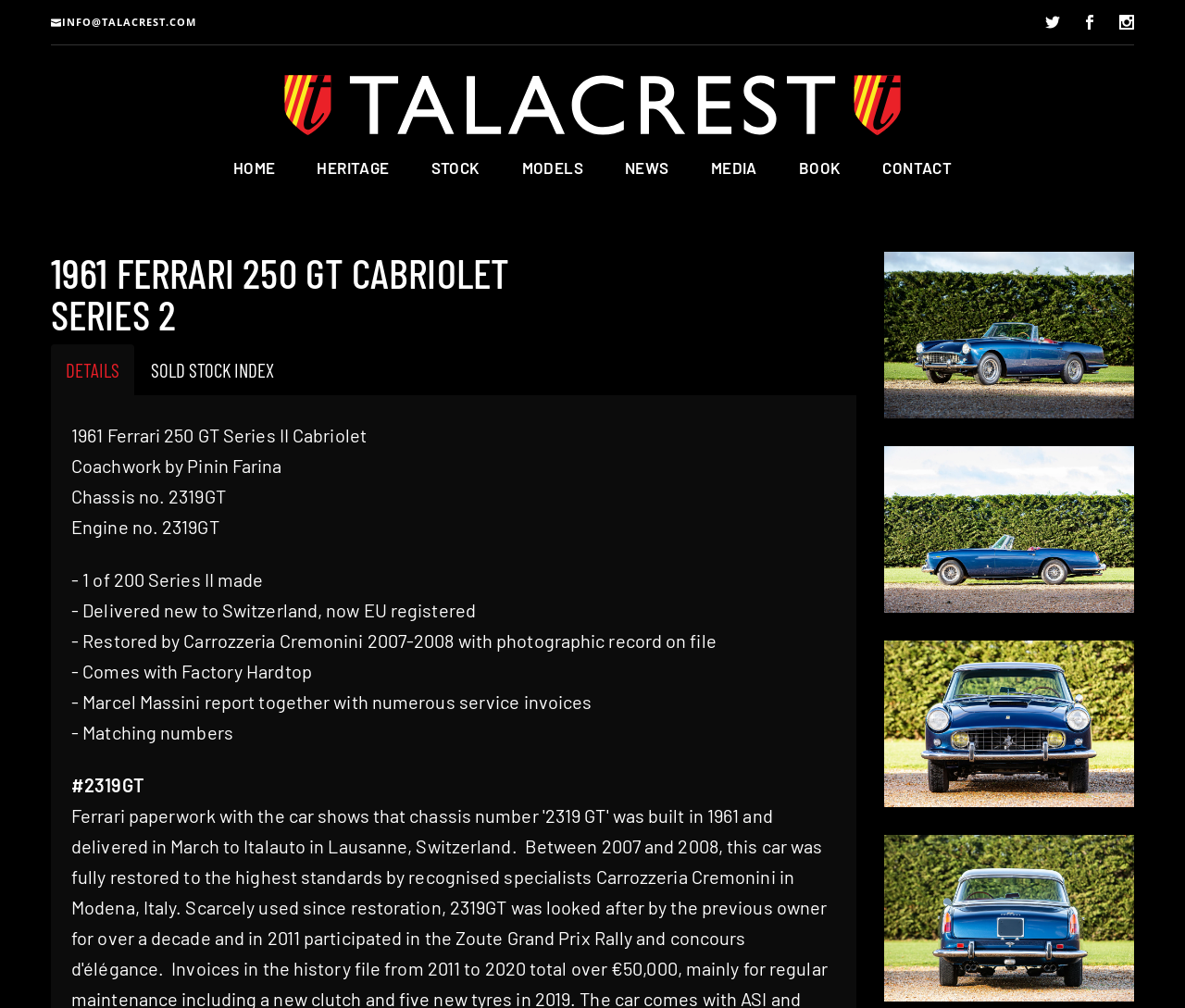Find and indicate the bounding box coordinates of the region you should select to follow the given instruction: "Contact Talacrest".

[0.24, 0.077, 0.76, 0.093]